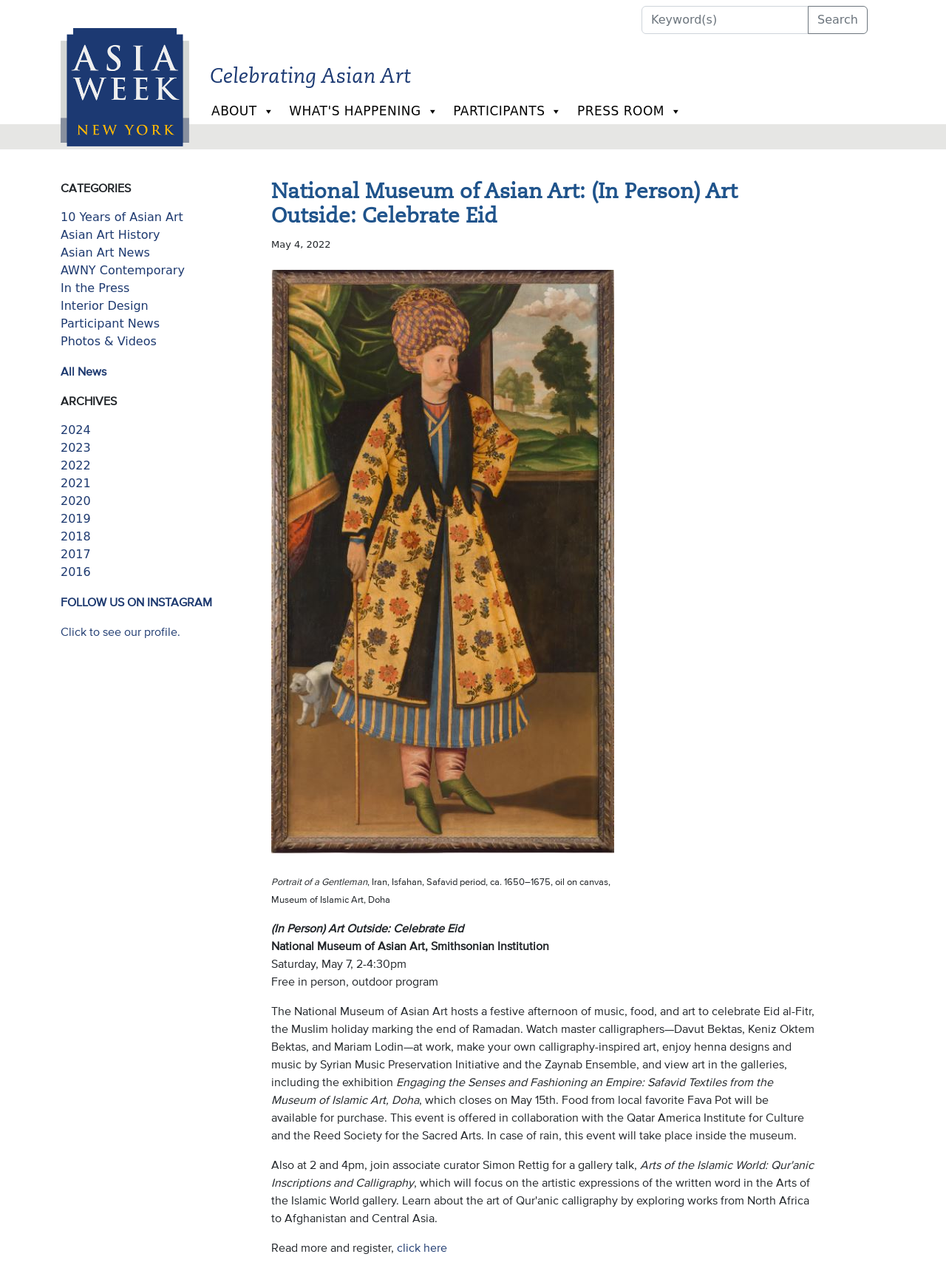Provide a one-word or brief phrase answer to the question:
What is the name of the exhibition mentioned?

Engaging the Senses and Fashioning an Empire